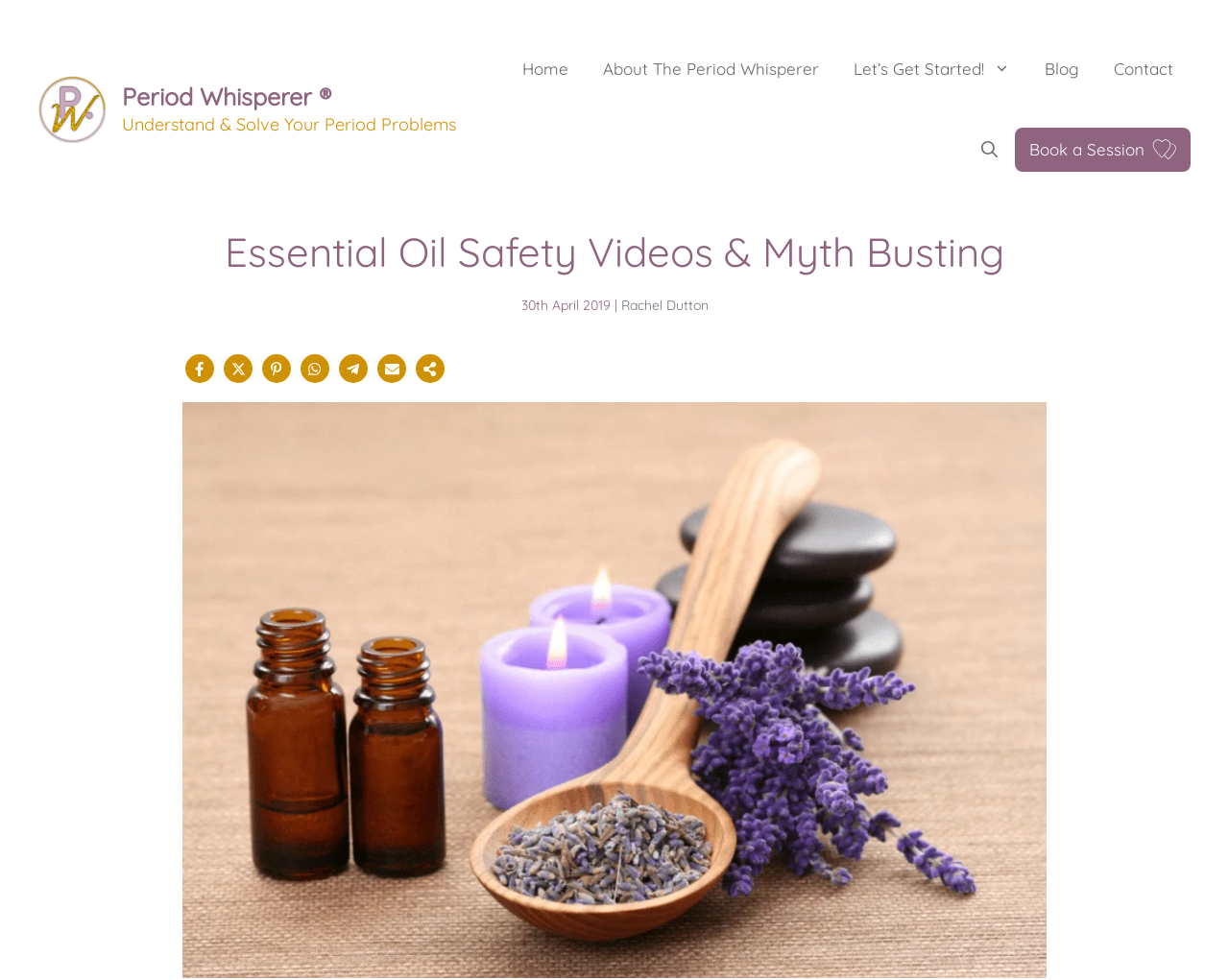Determine the coordinates of the bounding box that should be clicked to complete the instruction: "Open the search bar". The coordinates should be represented by four float numbers between 0 and 1: [left, top, right, bottom].

[0.784, 0.112, 0.826, 0.194]